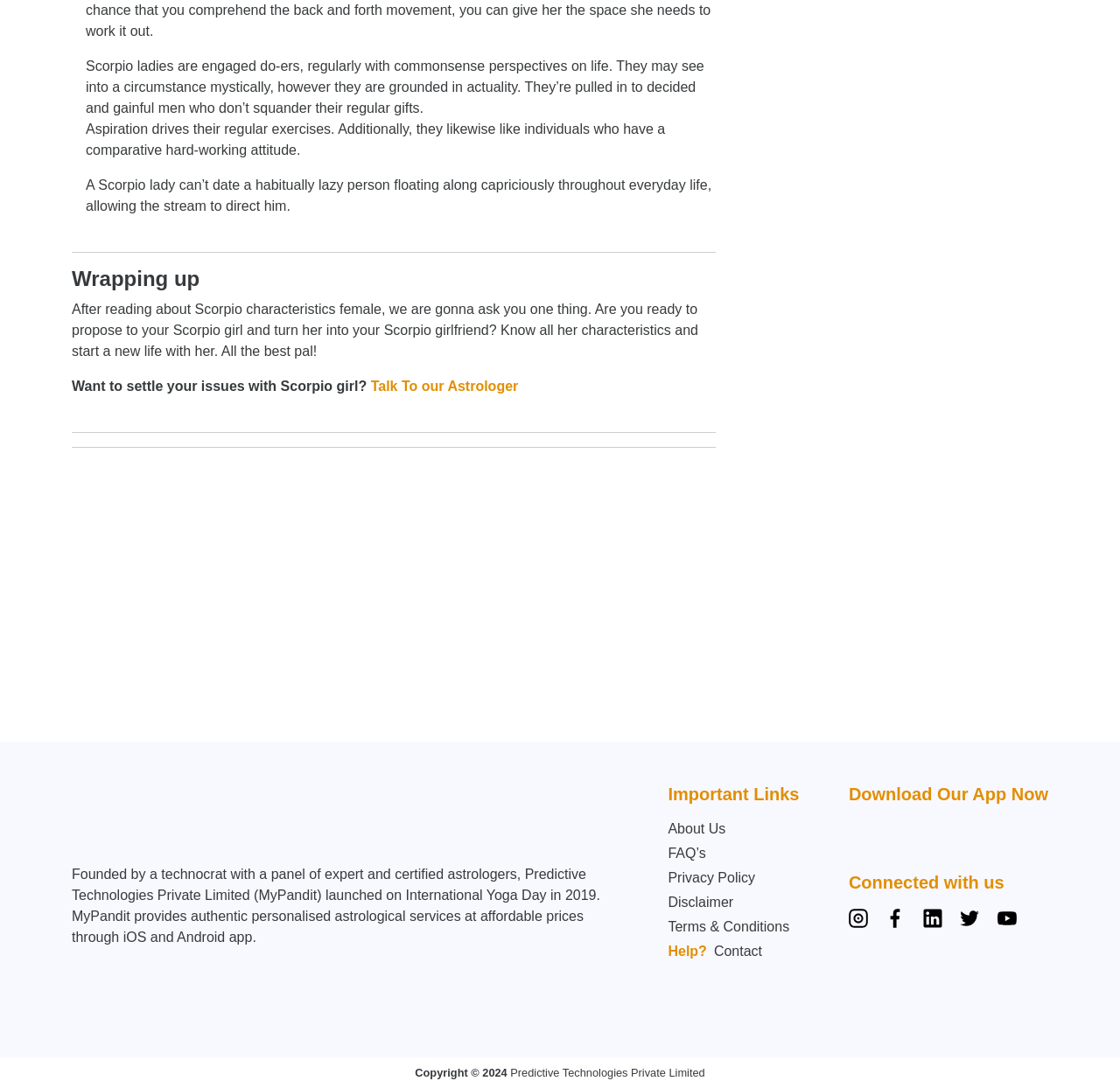Locate the bounding box coordinates of the clickable area to execute the instruction: "Check FAQ’s". Provide the coordinates as four float numbers between 0 and 1, represented as [left, top, right, bottom].

[0.596, 0.775, 0.726, 0.794]